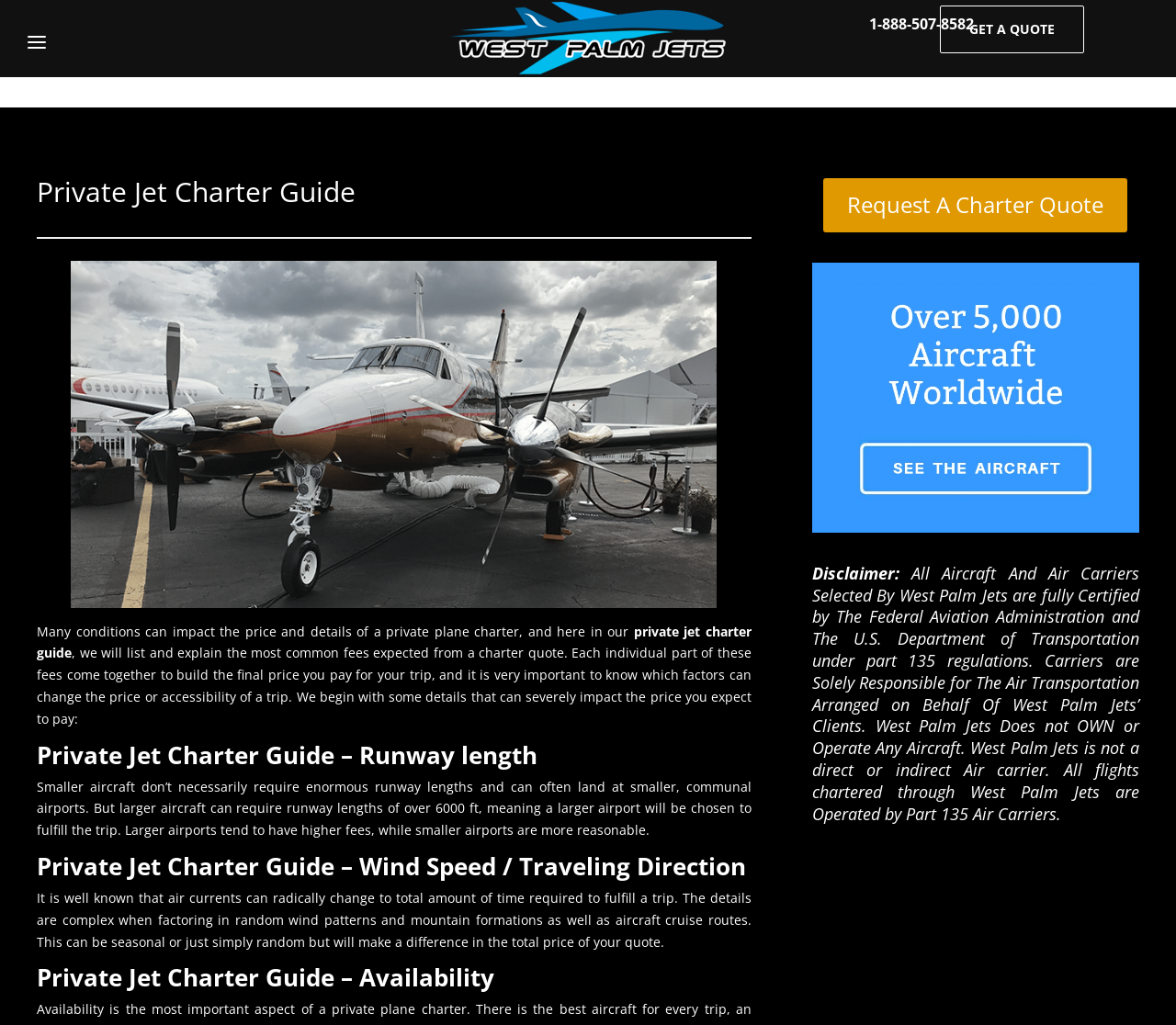What is the phone number to get a quote?
From the details in the image, answer the question comprehensively.

I found the phone number by looking at the link element with the text '1-888-507-8582' which is located at the top of the webpage.